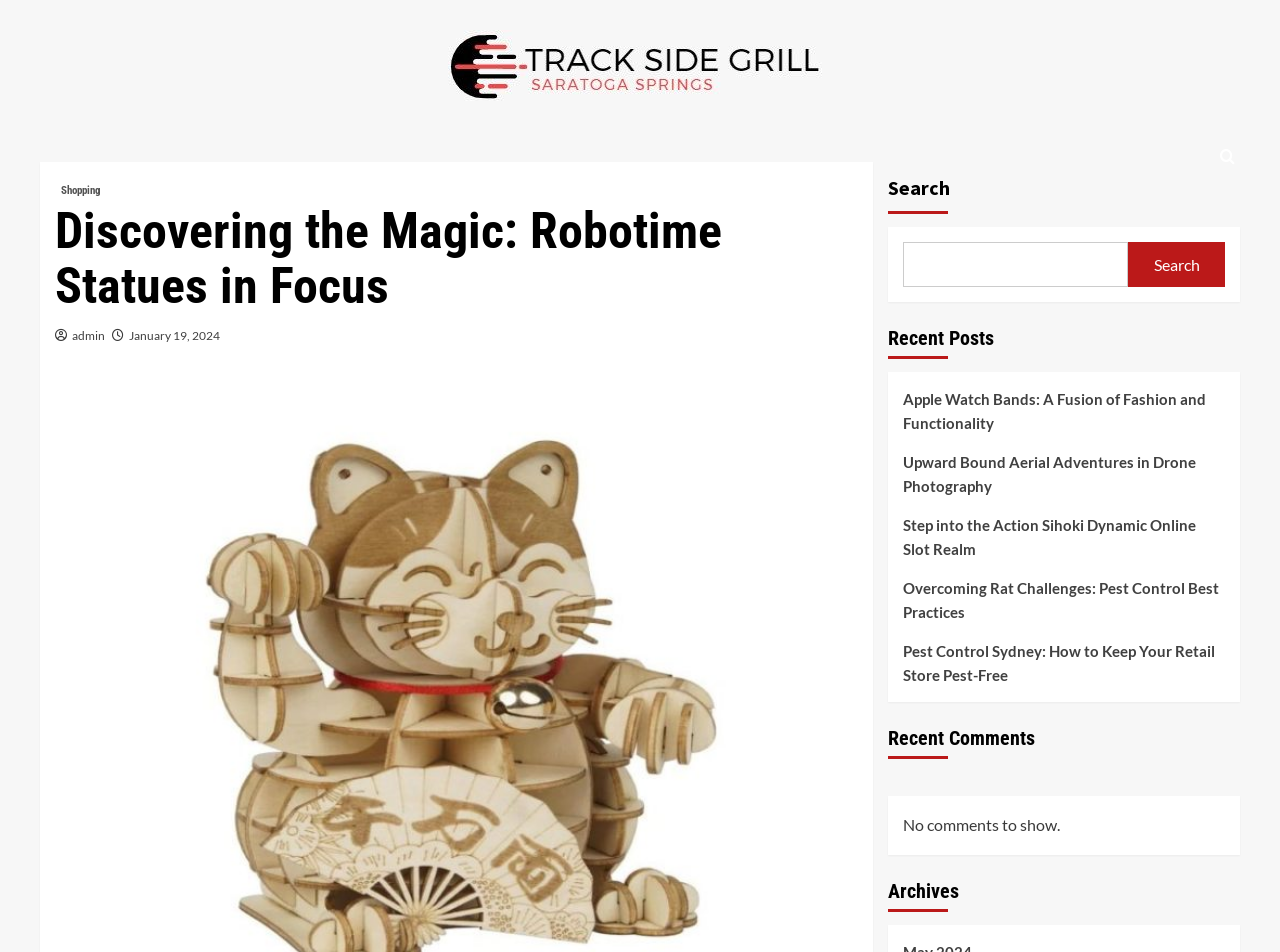Please determine the main heading text of this webpage.

Discovering the Magic: Robotime Statues in Focus